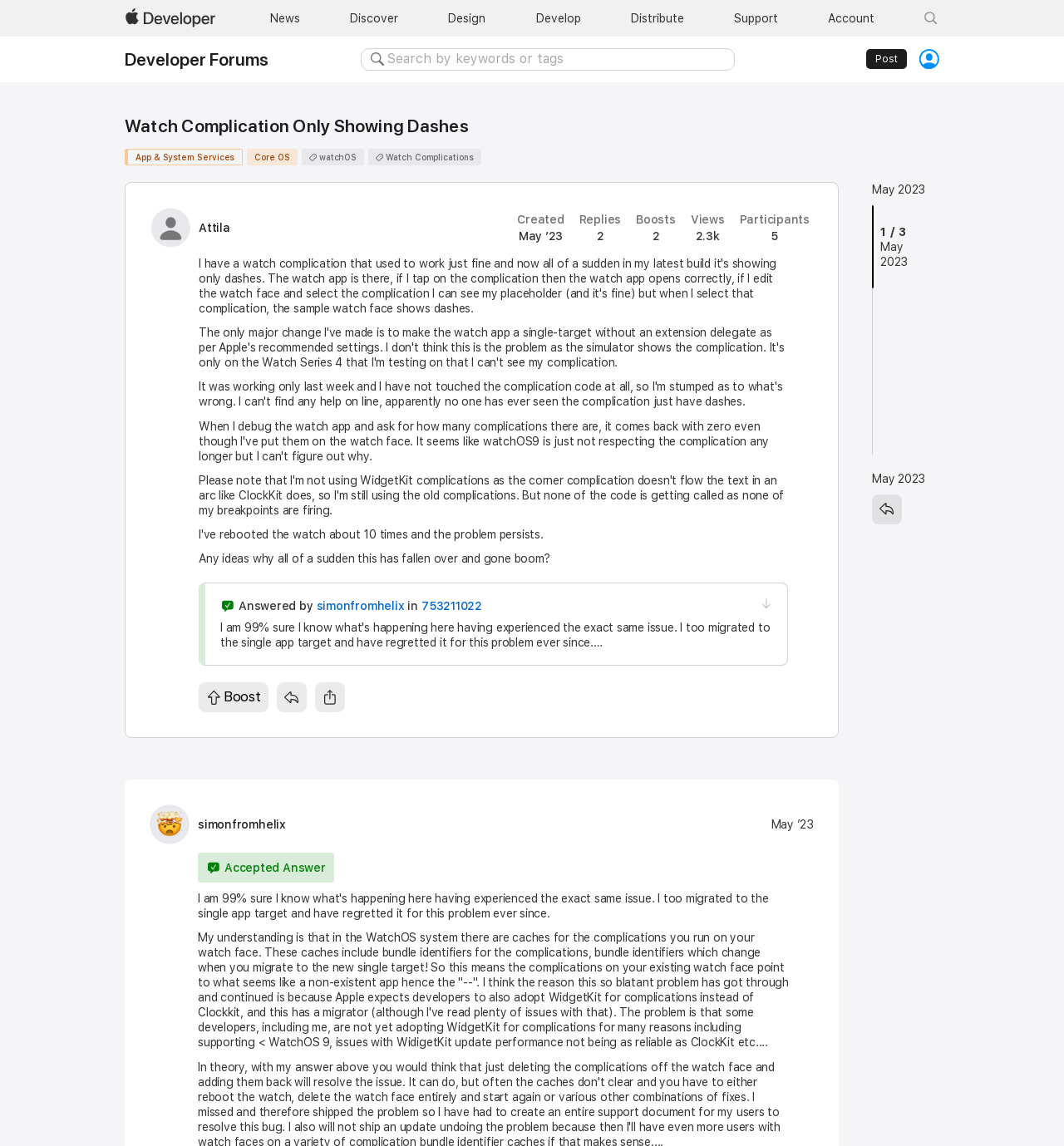What is the topic of the search bar in the Developer Forums navigation?
Kindly offer a detailed explanation using the data available in the image.

I determined the topic of the search bar by looking at the text 'Search by keywords or tags' inside the search bar, which indicates that the search bar is for searching by keywords or tags in the Developer Forums.